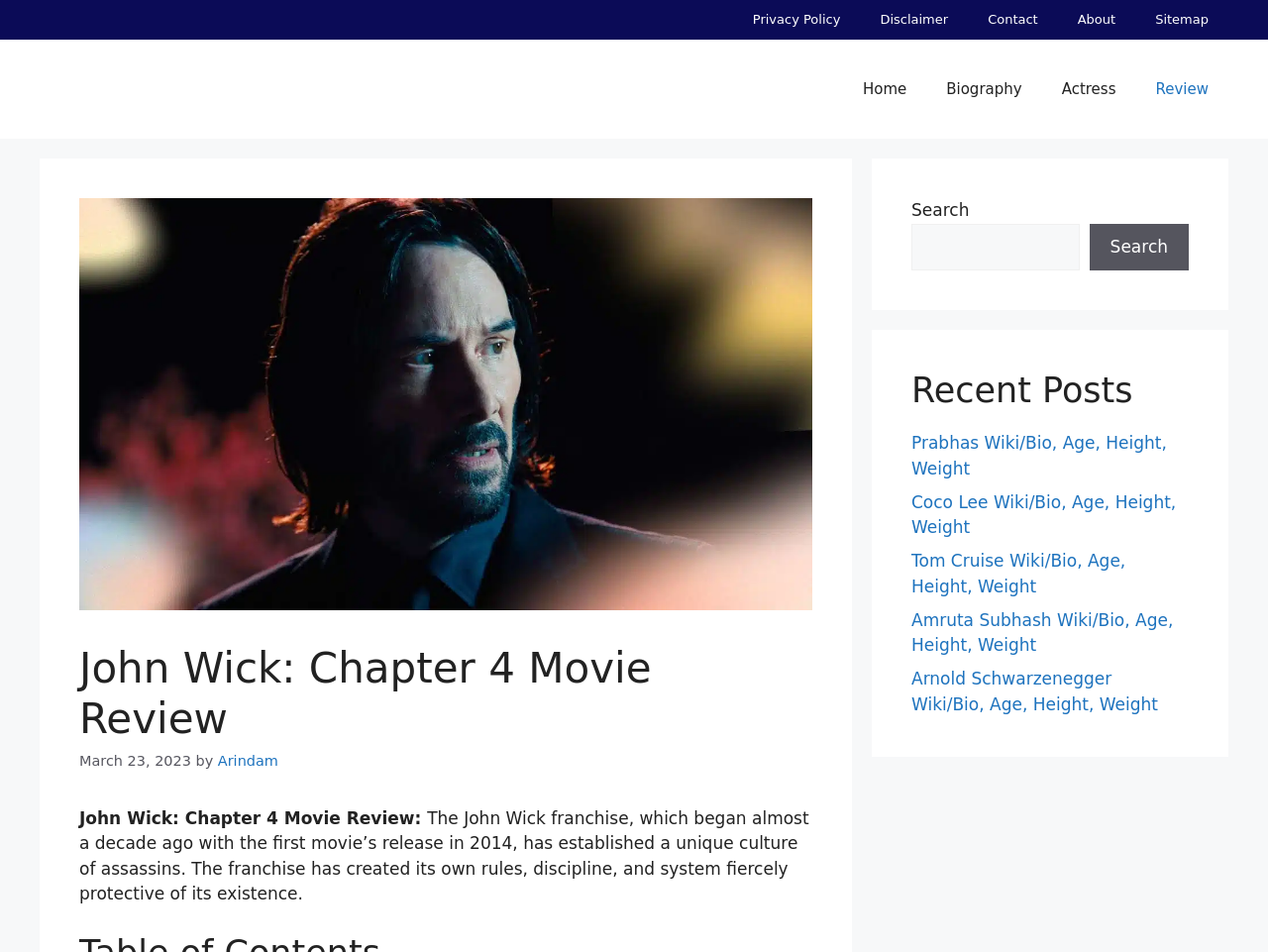Can you find the bounding box coordinates for the element to click on to achieve the instruction: "Search for something"?

[0.719, 0.235, 0.851, 0.284]